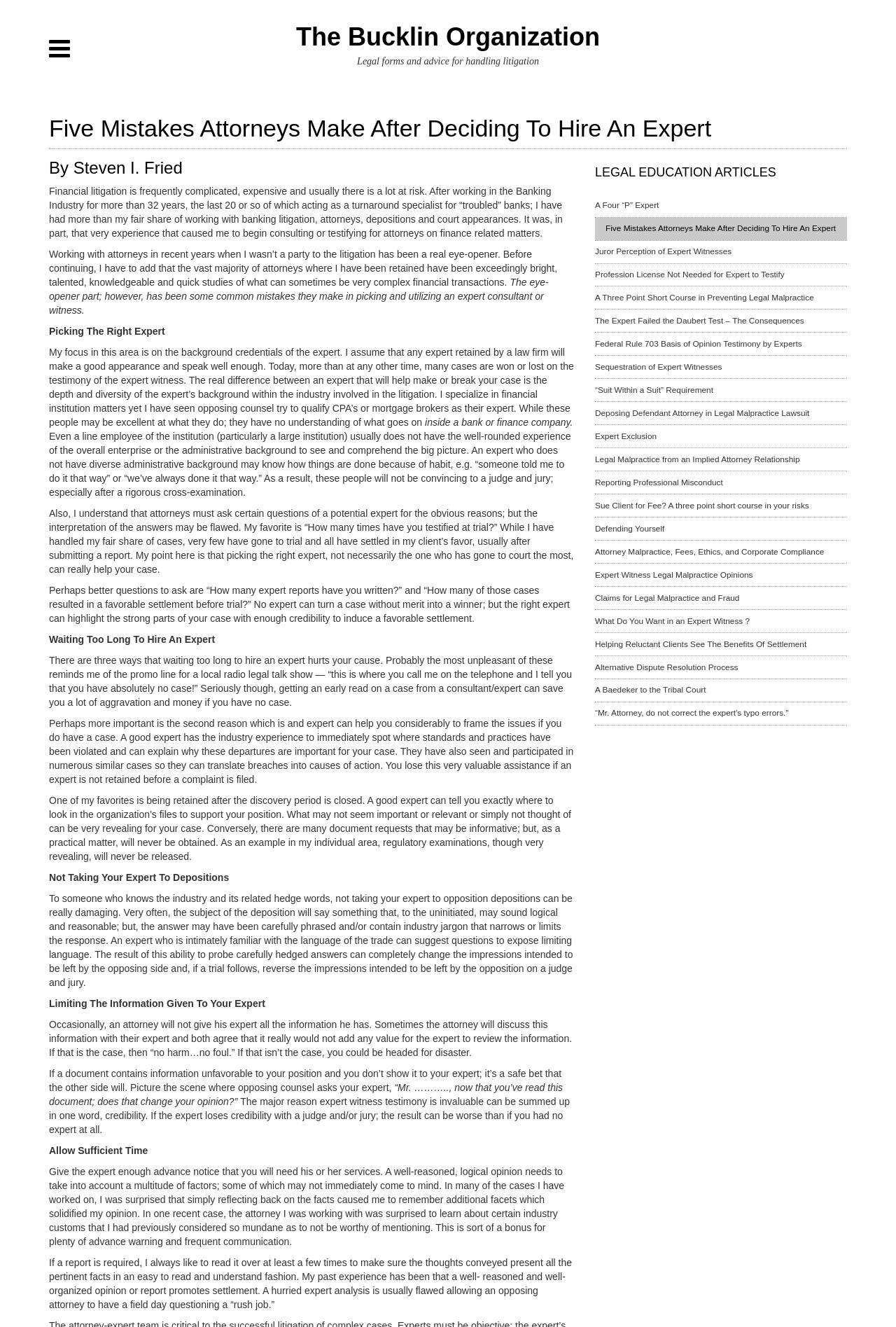Offer a detailed explanation of the webpage layout and contents.

This webpage is about legal forms and advice for handling litigation, specifically focusing on expert witnesses and their role in legal cases. At the top of the page, there is a link to "The Bucklin Organization" and a brief description of the webpage's content. Below this, there is a heading that reads "Five Mistakes Attorneys Make After Deciding To Hire An Expert" followed by the author's name, Steven I. Fried.

The main content of the webpage is a lengthy article written by Steven I. Fried, who shares his experience as a turnaround specialist in the banking industry and his expertise in financial litigation. The article is divided into sections, each highlighting a common mistake attorneys make when working with expert witnesses. These sections include "Picking The Right Expert", "Waiting Too Long To Hire An Expert", "Not Taking Your Expert To Depositions", "Limiting The Information Given To Your Expert", and "Allow Sufficient Time".

Throughout the article, Fried shares his insights and anecdotes, providing examples of how attorneys can improve their chances of winning a case by working effectively with expert witnesses. He emphasizes the importance of choosing the right expert, involving them early in the process, and providing them with all necessary information.

On the right-hand side of the page, there is a list of complementary articles and resources related to legal education, including links to topics such as juror perception of expert witnesses, preventing legal malpractice, and alternative dispute resolution processes.